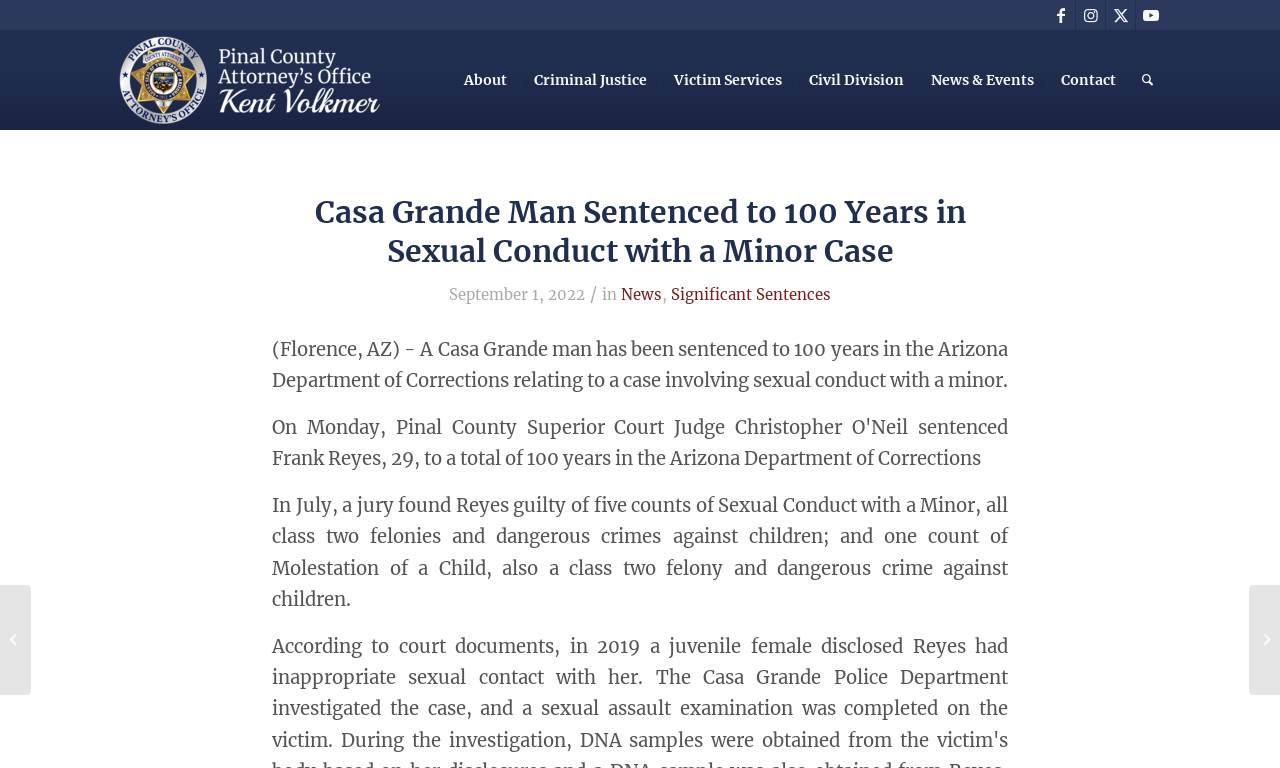Identify the bounding box coordinates of the specific part of the webpage to click to complete this instruction: "Learn more about Significant Sentences".

[0.524, 0.371, 0.649, 0.396]